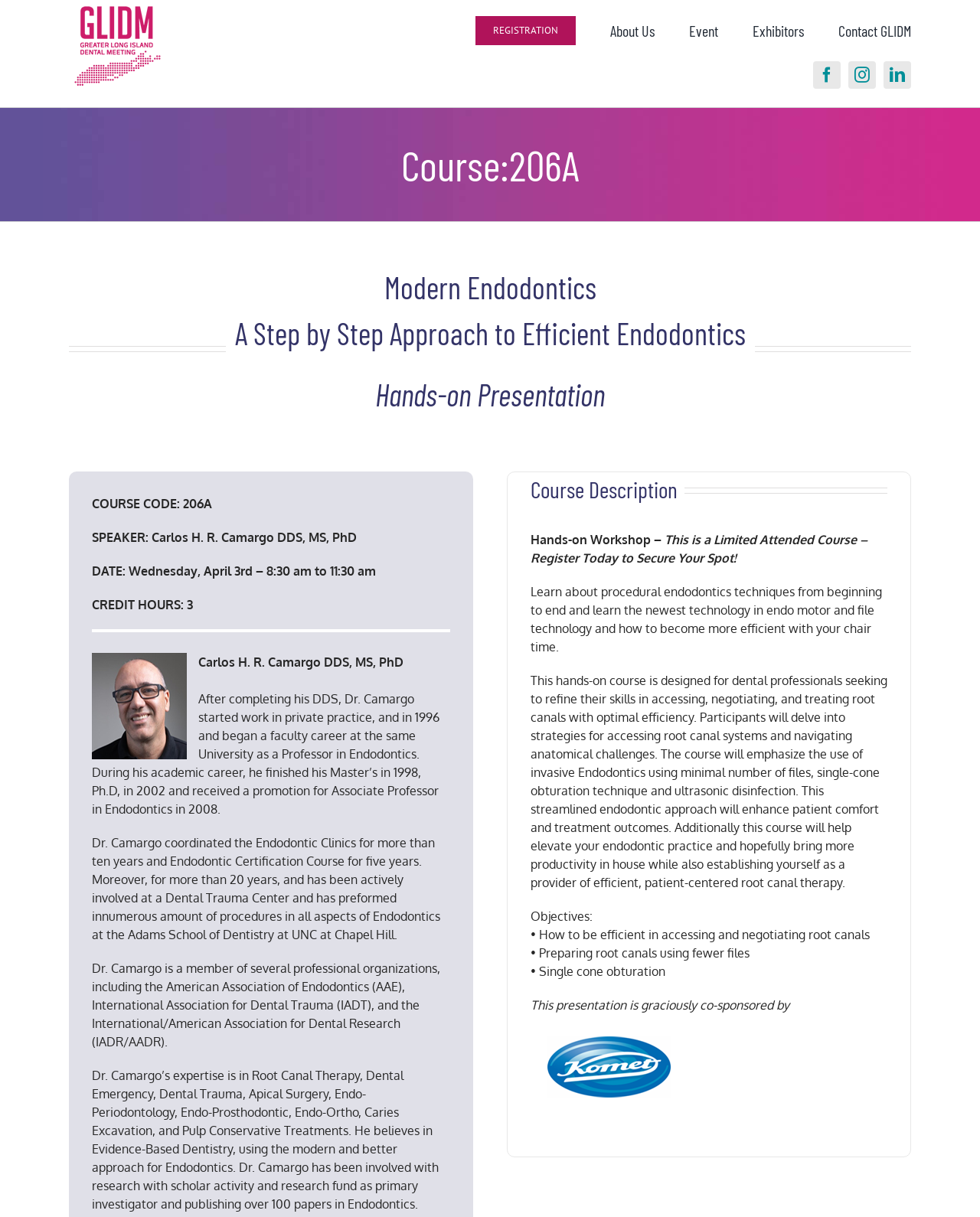Please locate the bounding box coordinates of the region I need to click to follow this instruction: "Click the facebook link".

[0.83, 0.05, 0.858, 0.073]